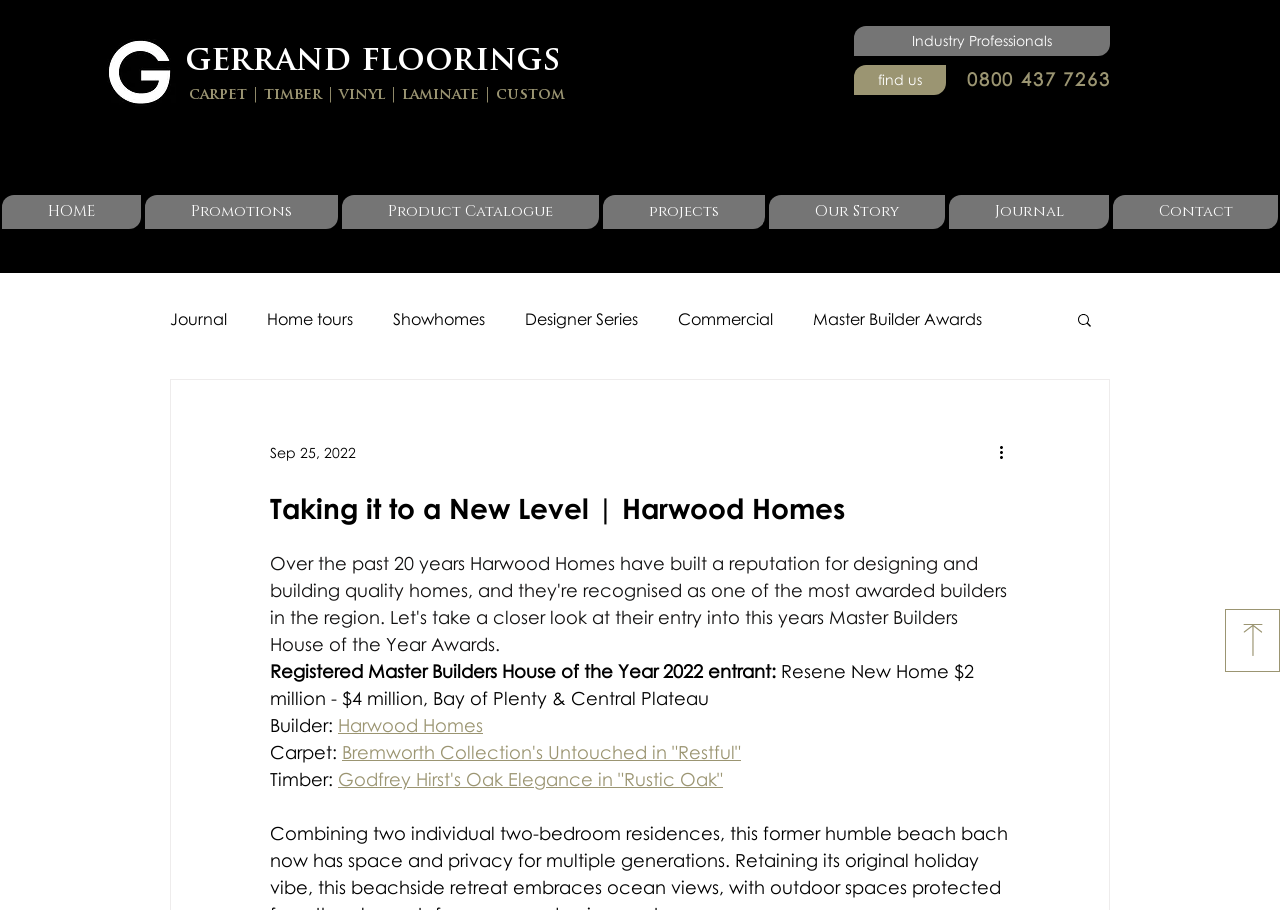Please provide the main heading of the webpage content.

Taking it to a New Level | Harwood Homes